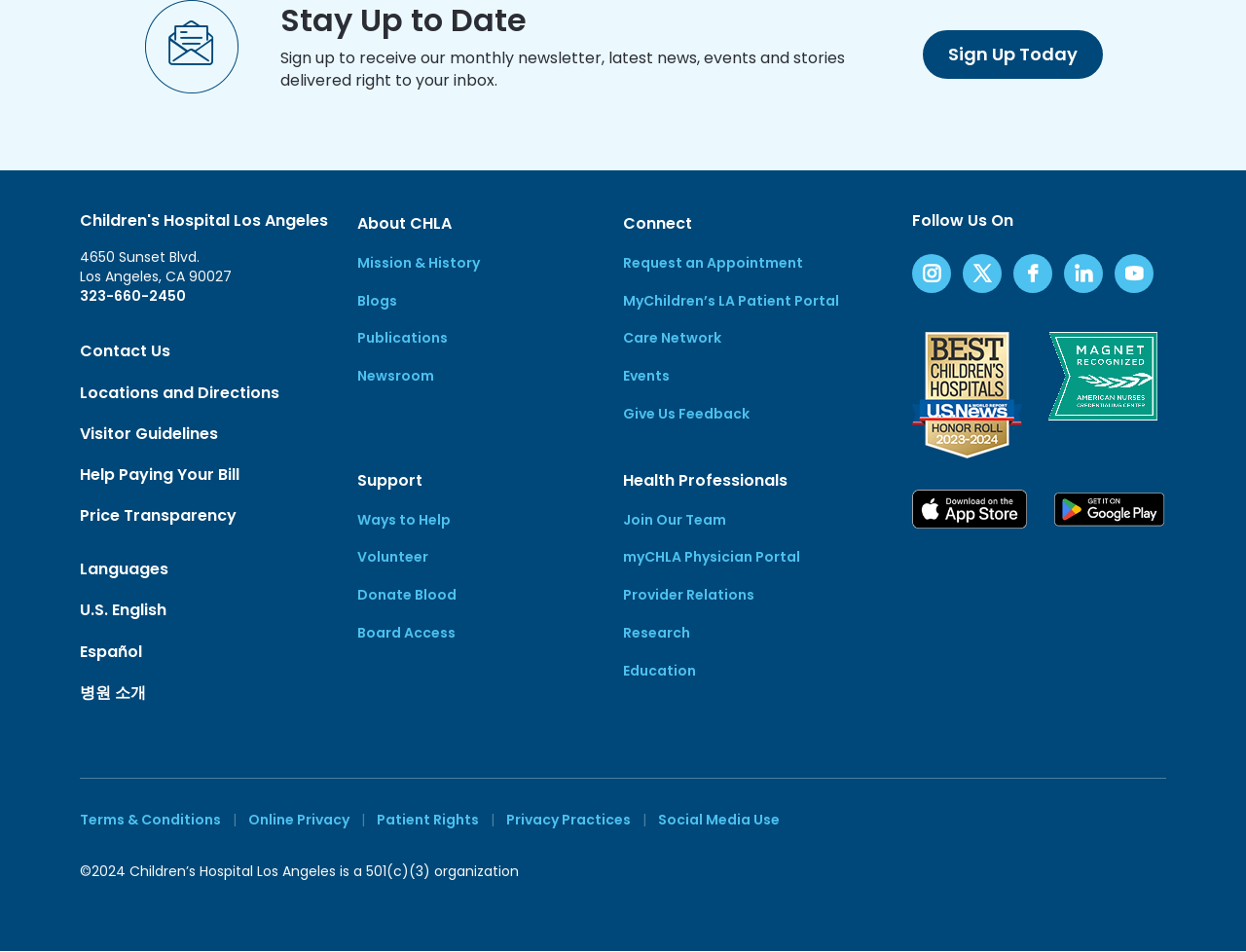What languages are available on the website?
Refer to the image and provide a one-word or short phrase answer.

U.S. English, Español, 병원 소개